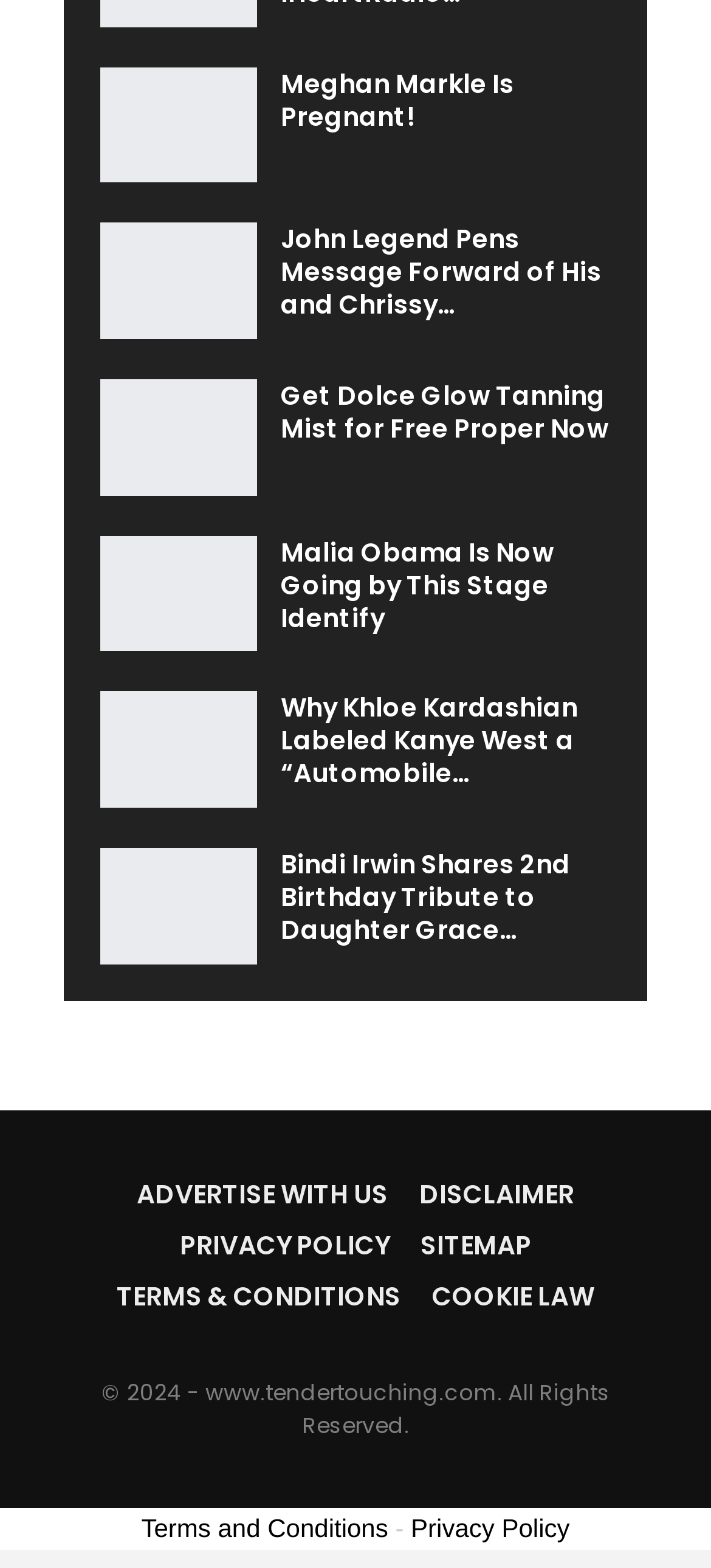What is the name of the website?
Please answer the question with as much detail as possible using the screenshot.

The website's name is mentioned in the copyright notice at the bottom of the page, which says '© 2024 - www.tendertouching.com. All Rights Reserved.'